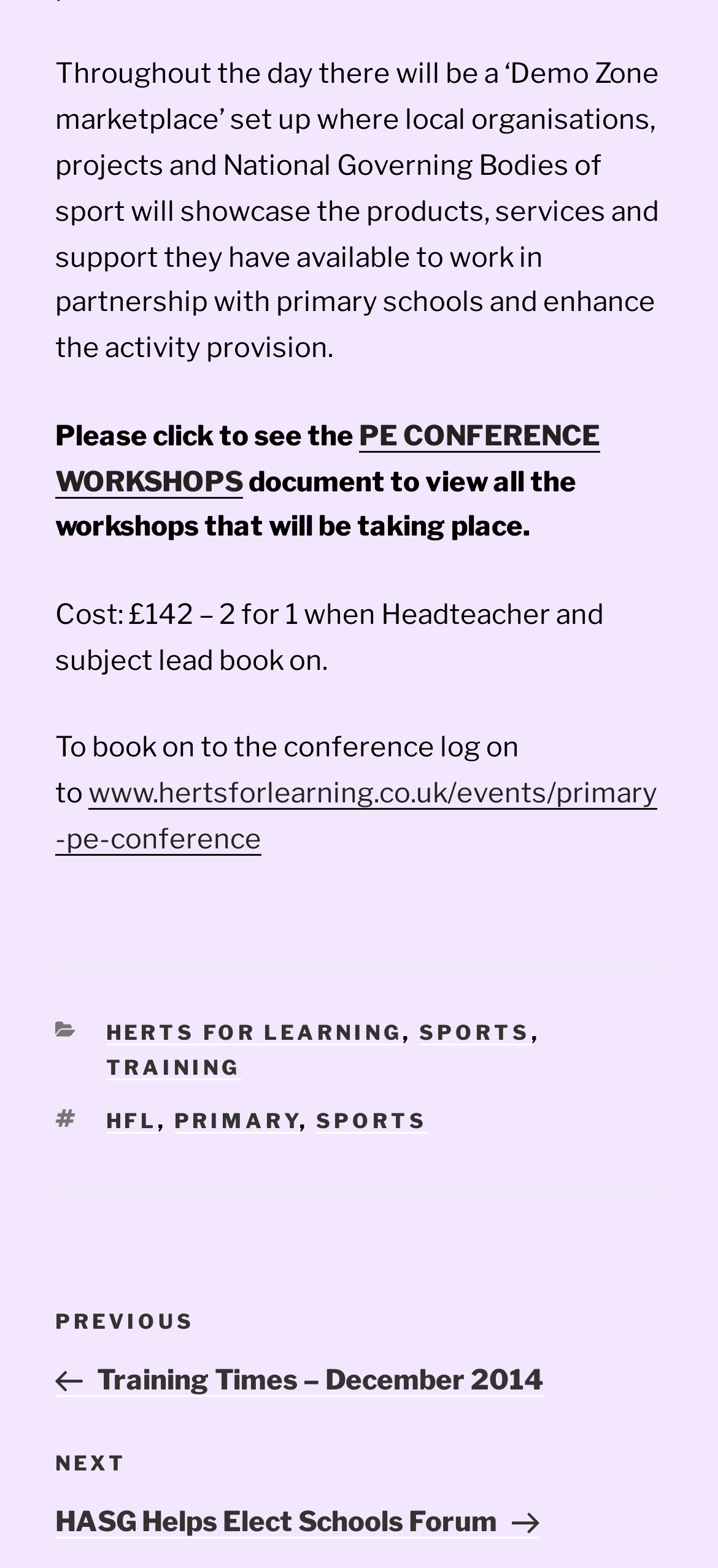Using the details in the image, give a detailed response to the question below:
What categories are listed in the footer?

The footer section of the webpage lists two categories: 'CATEGORIES' and 'TAGS', which contain links to 'HERTS FOR LEARNING', 'SPORTS', 'TRAINING', 'HFL', 'PRIMARY', and 'SPORTS'.